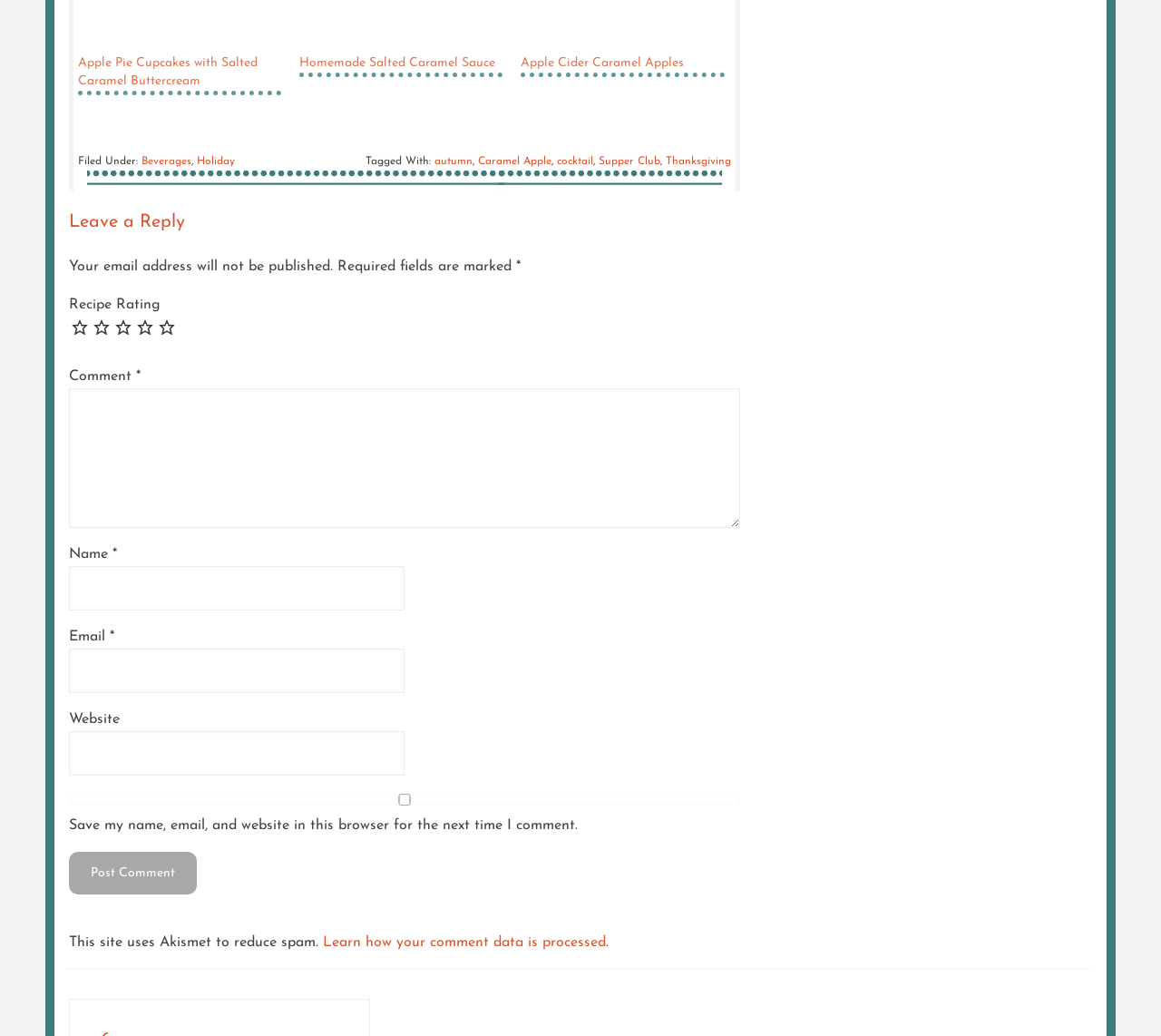From the image, can you give a detailed response to the question below:
What is required to post a comment?

The comment form on the webpage contains fields for Name, Email, and Comment, with asterisks indicating that they are required fields. This suggests that users must provide these details to post a comment.